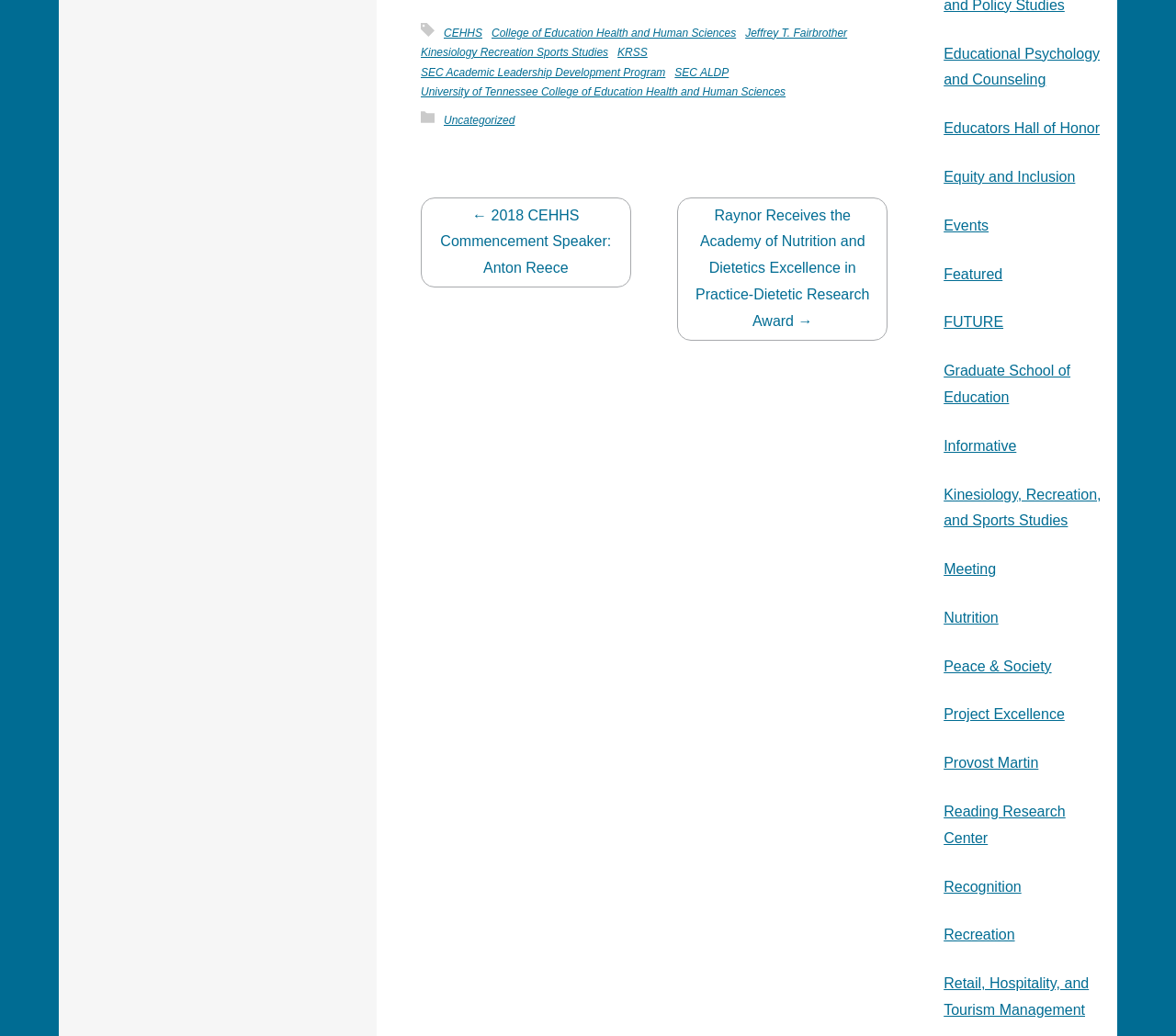Respond to the following query with just one word or a short phrase: 
What is the name of the award?

Academy of Nutrition and Dietetics Excellence in Practice-Dietetic Research Award